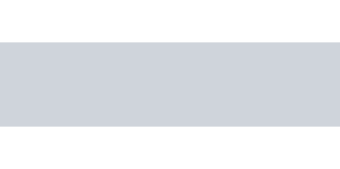Who is the inspiration behind the editorial?
Answer with a single word or phrase, using the screenshot for reference.

Coco Chanel